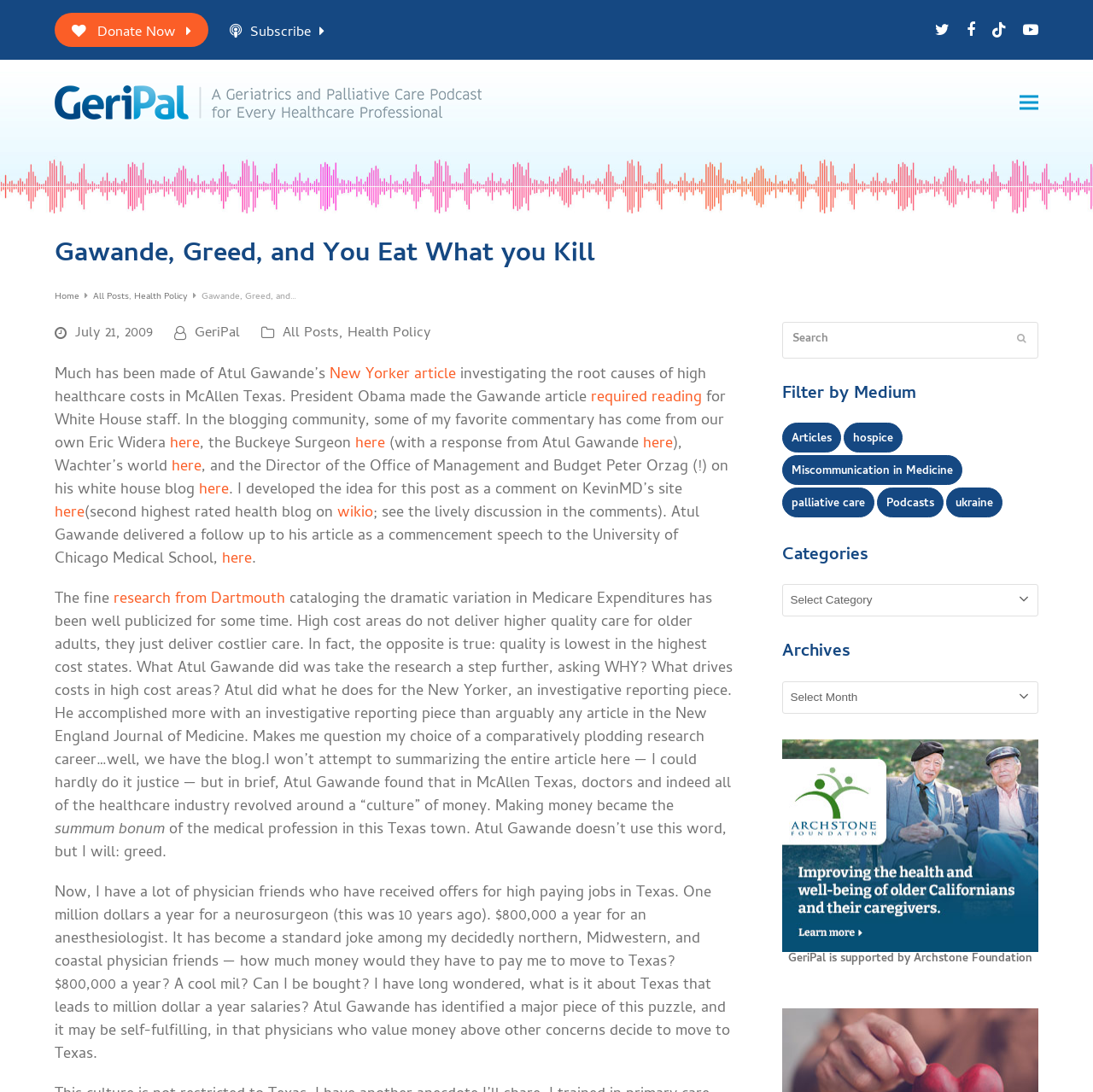Please identify the bounding box coordinates of the element I need to click to follow this instruction: "Click on the Donate Now link".

[0.05, 0.012, 0.19, 0.043]